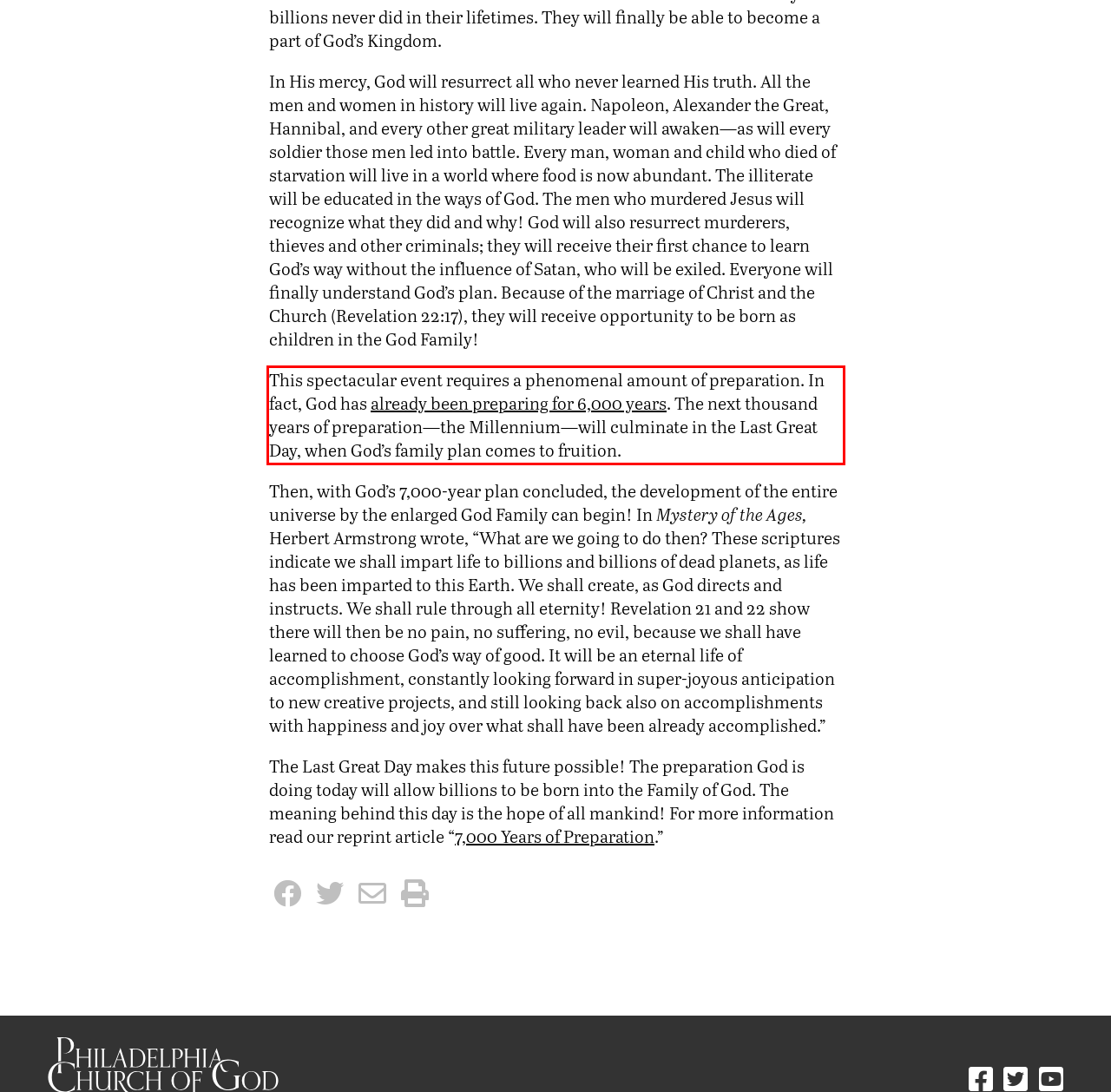Within the screenshot of the webpage, there is a red rectangle. Please recognize and generate the text content inside this red bounding box.

This spectacular event requires a phenomenal amount of preparation. In fact, God has already been preparing for 6,000 years. The next thousand years of preparation—the Millennium—will culminate in the Last Great Day, when God’s family plan comes to fruition.